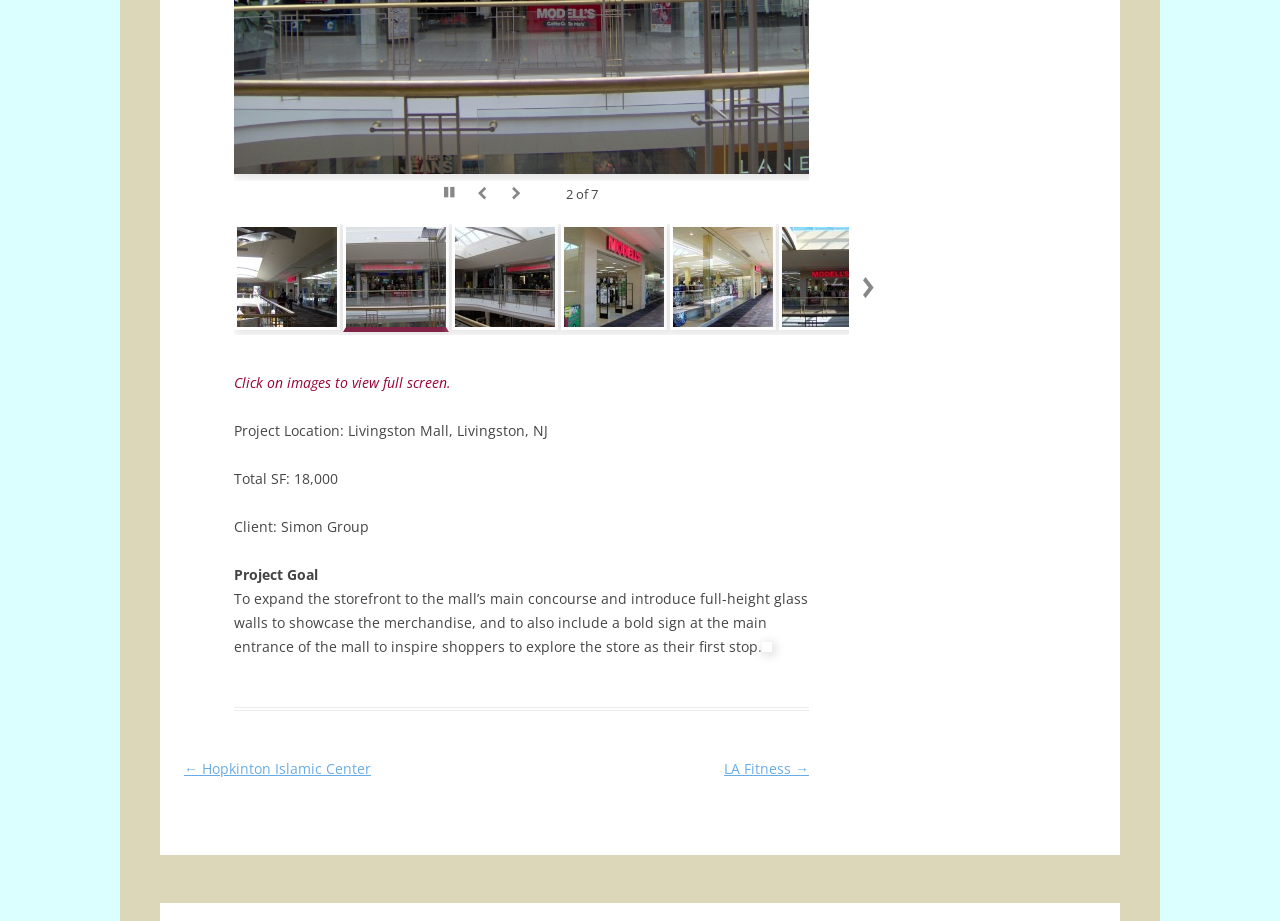Refer to the image and provide an in-depth answer to the question:
What is the location of the project?

I found the text 'Project Location: Livingston Mall, Livingston, NJ' on the page, which indicates the location of the project.